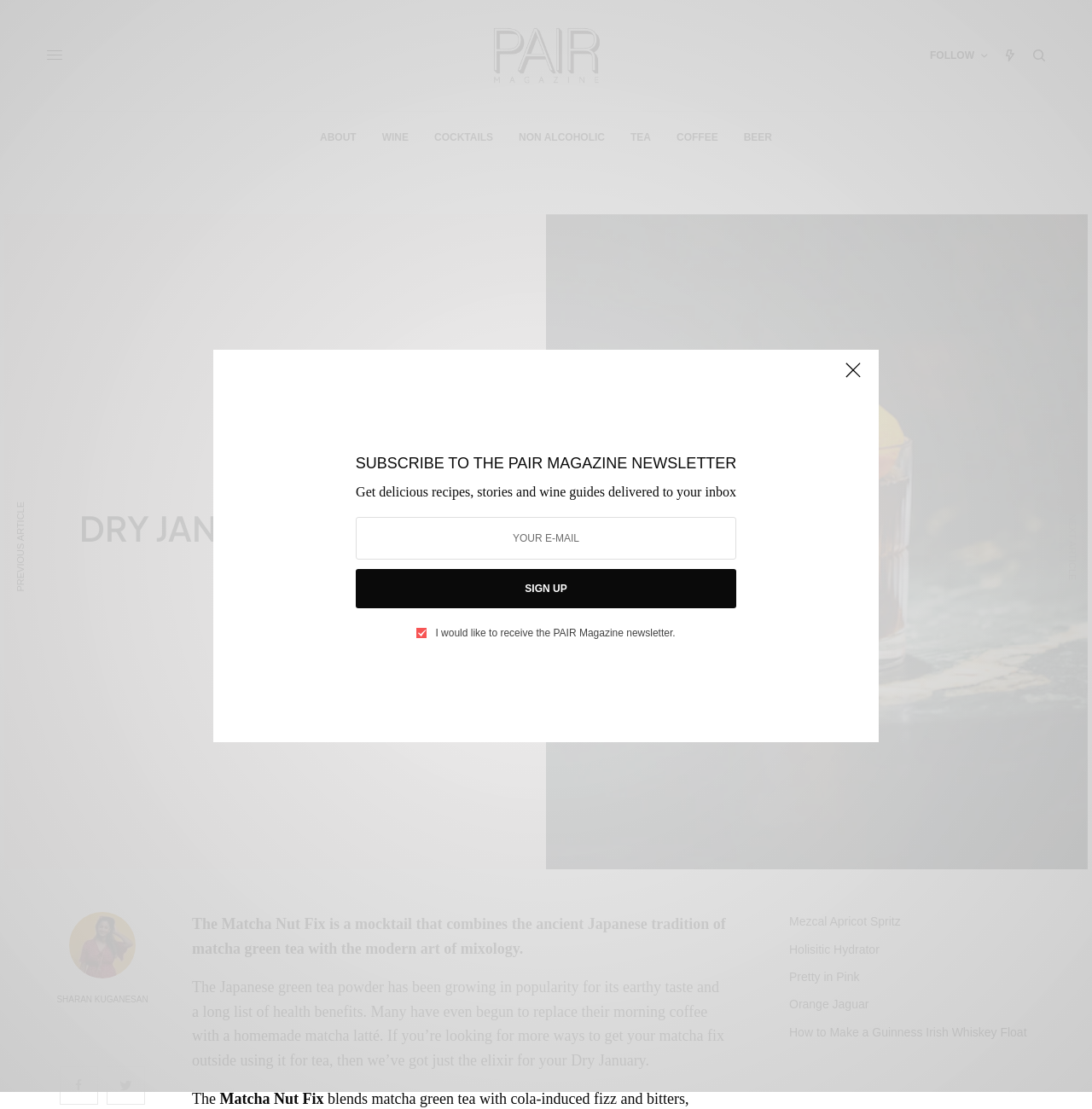Describe all visible elements and their arrangement on the webpage.

The webpage is about PAIR Magazine, with a focus on a specific article titled "Dry January: Matcha Nut Fix". At the top, there is a navigation bar with links to different sections of the magazine, including "ABOUT", "WINE", "COCKTAILS", and more. Below the navigation bar, there is a section to subscribe to the PAIR Magazine newsletter, with a heading, a text box to enter an email address, and a "SIGN UP" button.

To the right of the subscription section, there is a small image, and above it, a "Close (Esc)" button with a small icon. On the top-right corner, there is a small image and a "FOLLOW" text. Below the navigation bar, there is a large heading that reads "DRY JANUARY: MATCHA NUT FIX", followed by a brief introduction to the article.

The article itself is divided into several sections, with a main image at the top. The text describes the Matcha Nut Fix, a mocktail that combines matcha green tea with mixology. There are also links to other related articles, such as "Mezcal Apricot Spritz" and "Holisitic Hydrator", arranged in a horizontal row.

At the bottom of the page, there are two buttons, "PREVIOUS ARTICLE" and "NEXT ARTICLE", allowing users to navigate to other articles. There are also several social media links, represented by icons, at the very bottom of the page.